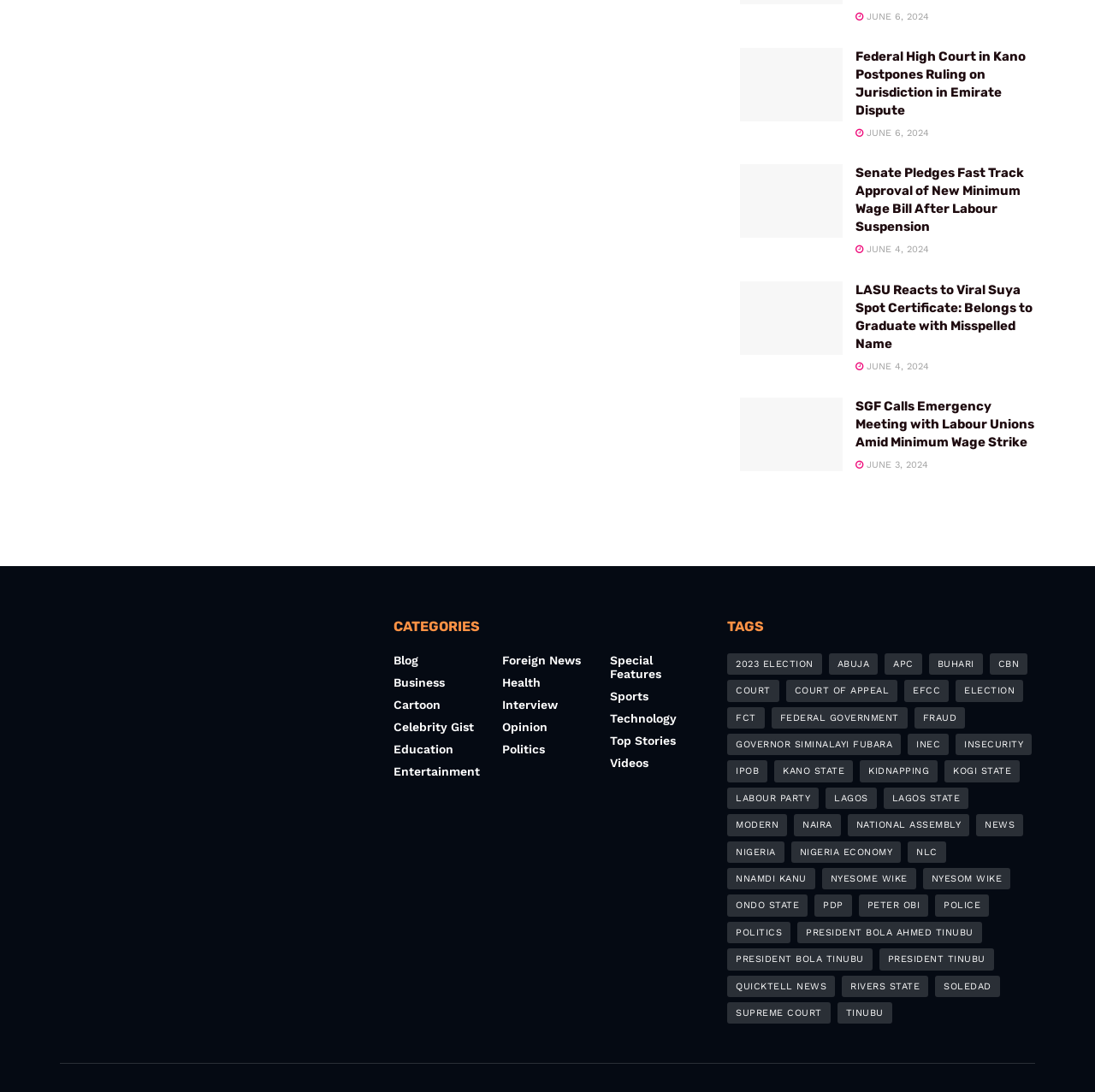Review the image closely and give a comprehensive answer to the question: What is the topic of the third article?

I looked at the third article element, which has a link with the text 'LASU Reacts to Viral Suya Spot Certificate: Belongs to Graduate with Misspelled Name'.